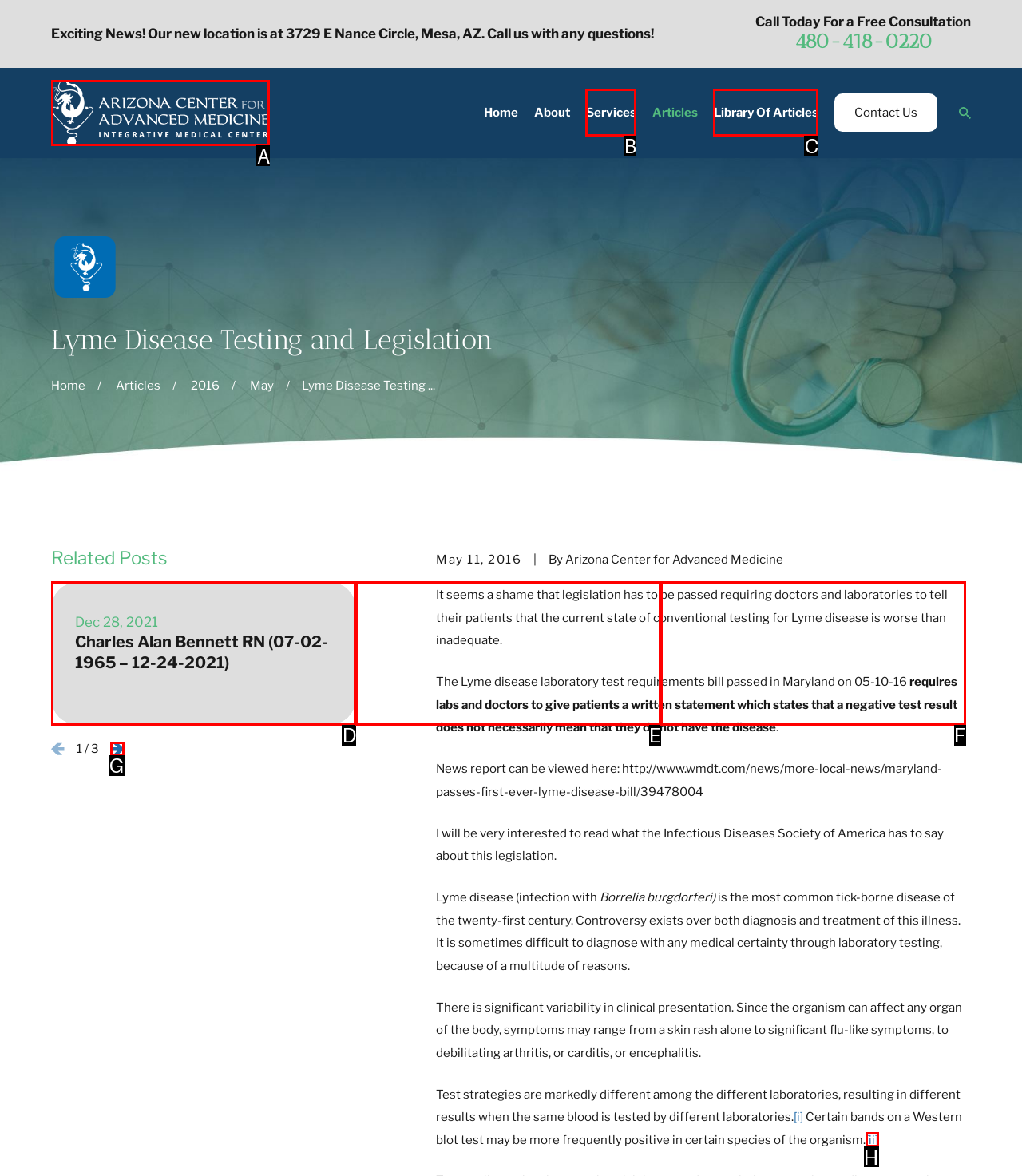Based on the choices marked in the screenshot, which letter represents the correct UI element to perform the task: Navigate to the home page?

A